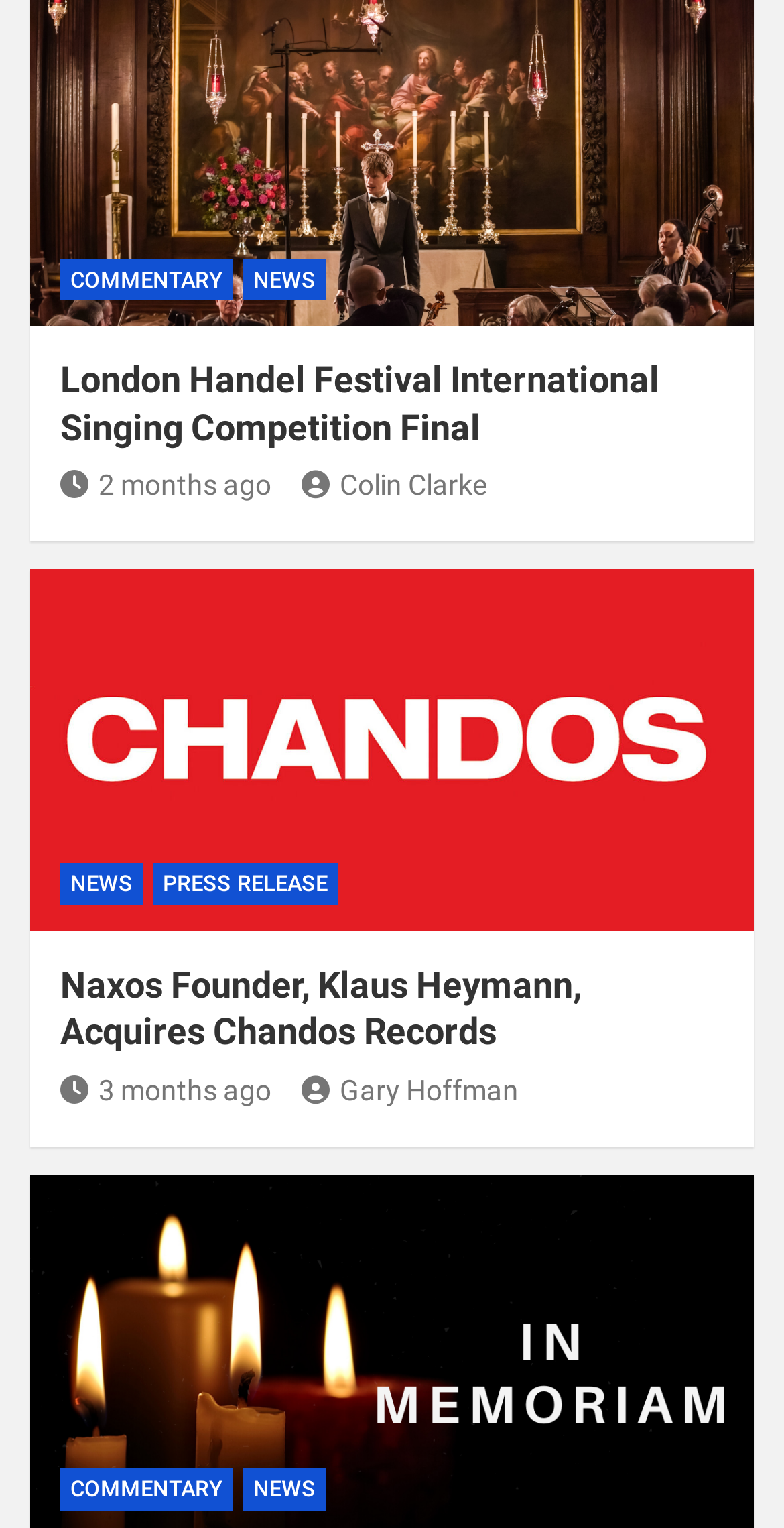Provide a brief response to the question using a single word or phrase: 
Who is the author of the second news article?

Gary Hoffman